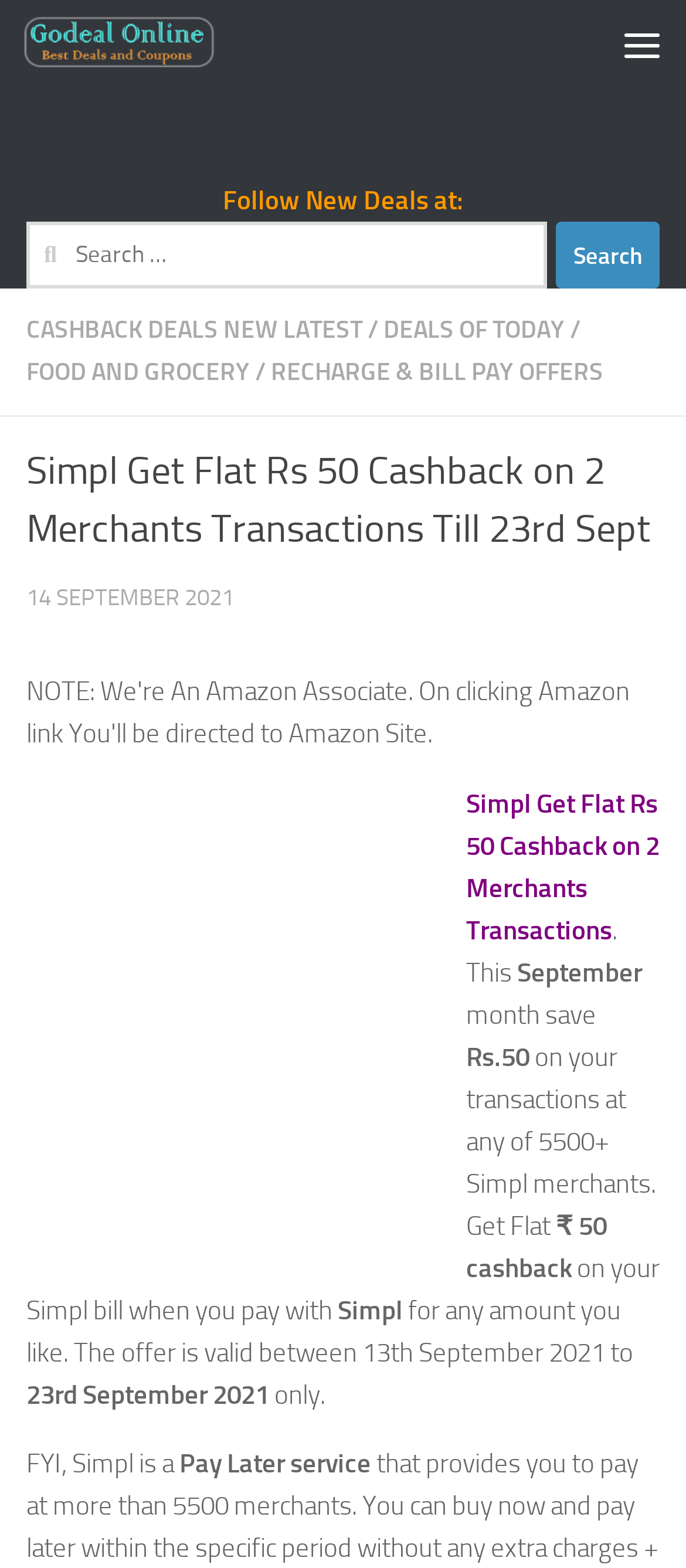Reply to the question below using a single word or brief phrase:
What is the purpose of the Simpl service?

Pay Later service